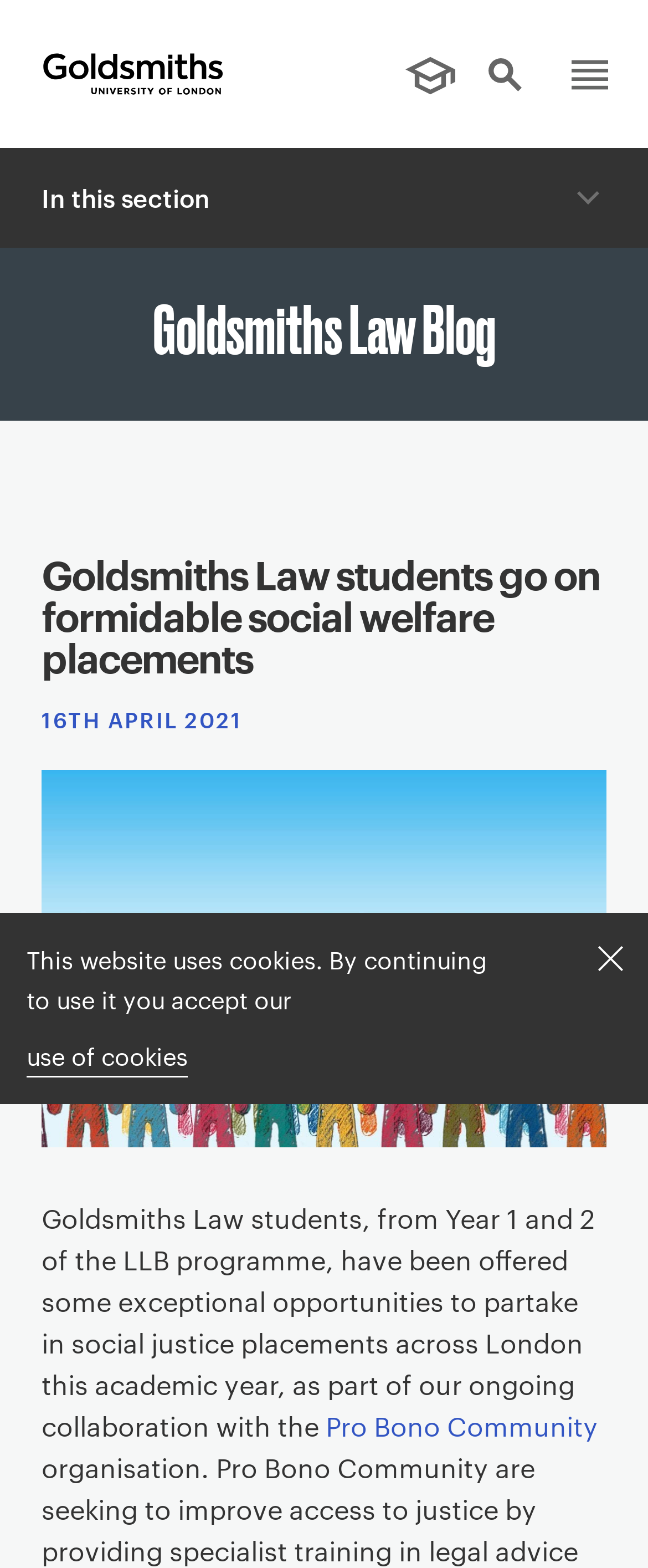Specify the bounding box coordinates of the area to click in order to execute this command: 'read Goldsmiths Law Blog'. The coordinates should consist of four float numbers ranging from 0 to 1, and should be formatted as [left, top, right, bottom].

[0.236, 0.192, 0.764, 0.234]